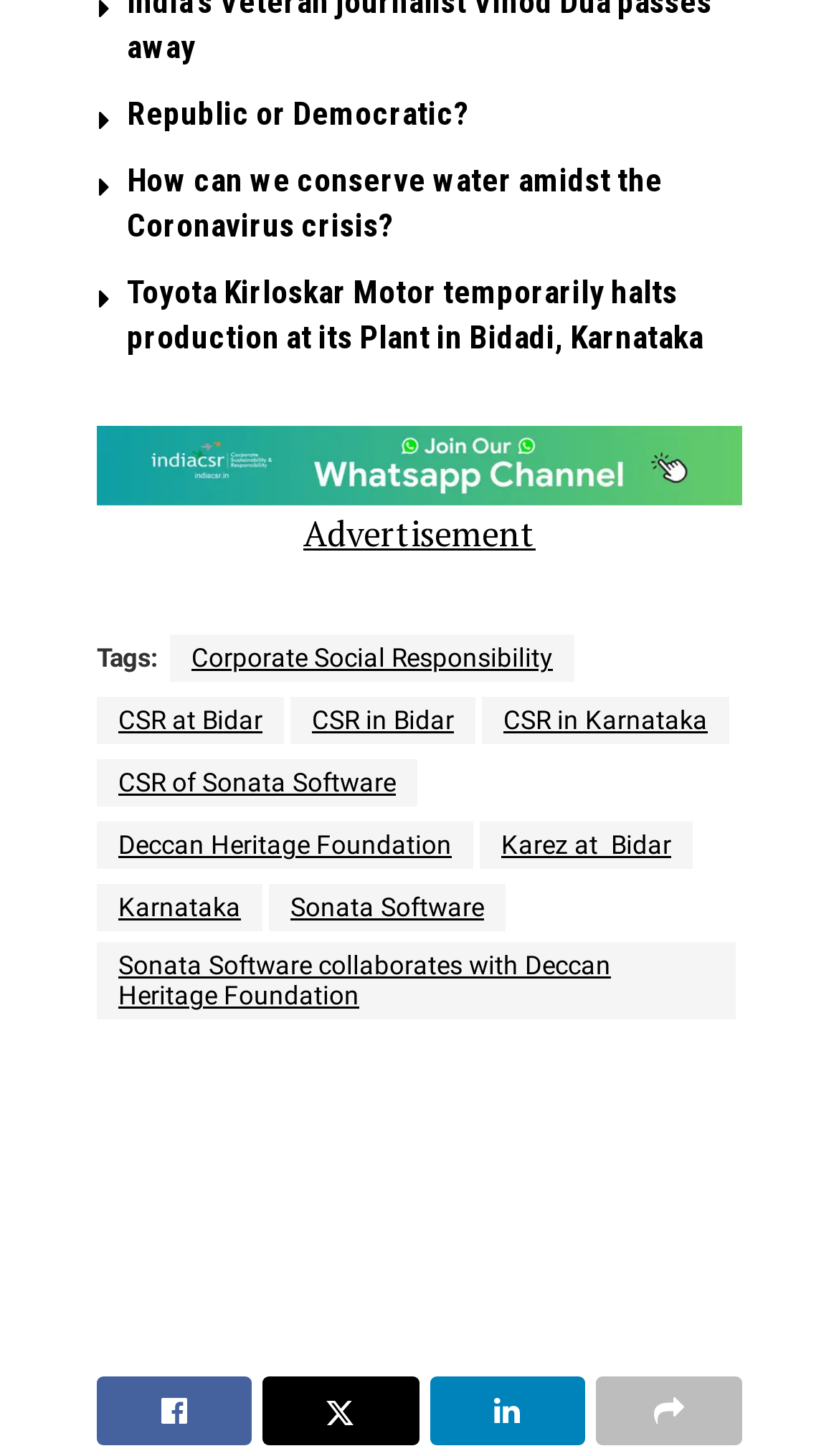Kindly determine the bounding box coordinates for the clickable area to achieve the given instruction: "Click on the 'Republic or Democratic?' link".

[0.151, 0.065, 0.562, 0.091]